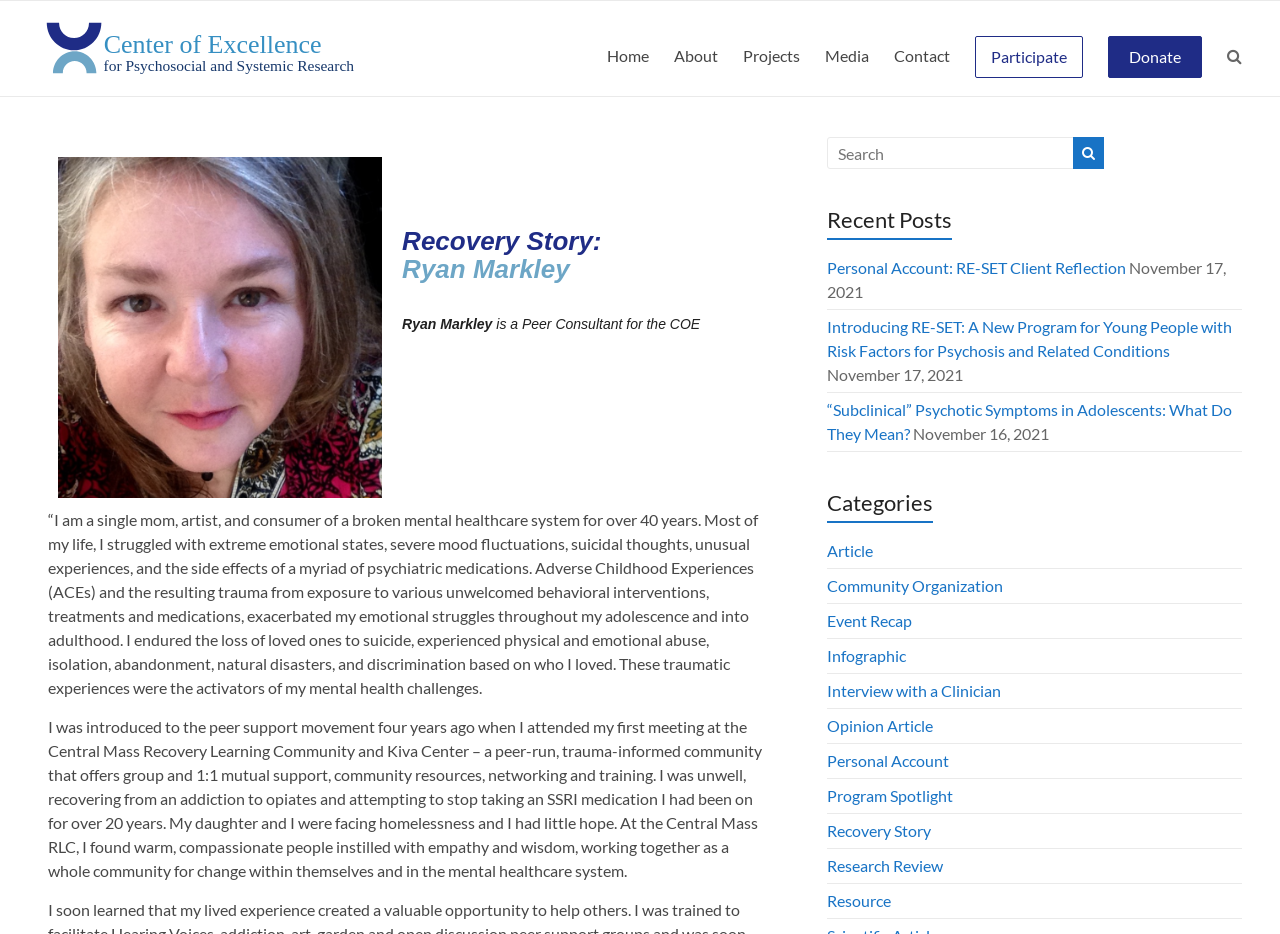Please give the bounding box coordinates of the area that should be clicked to fulfill the following instruction: "Click the 'Home' link". The coordinates should be in the format of four float numbers from 0 to 1, i.e., [left, top, right, bottom].

[0.474, 0.044, 0.507, 0.076]